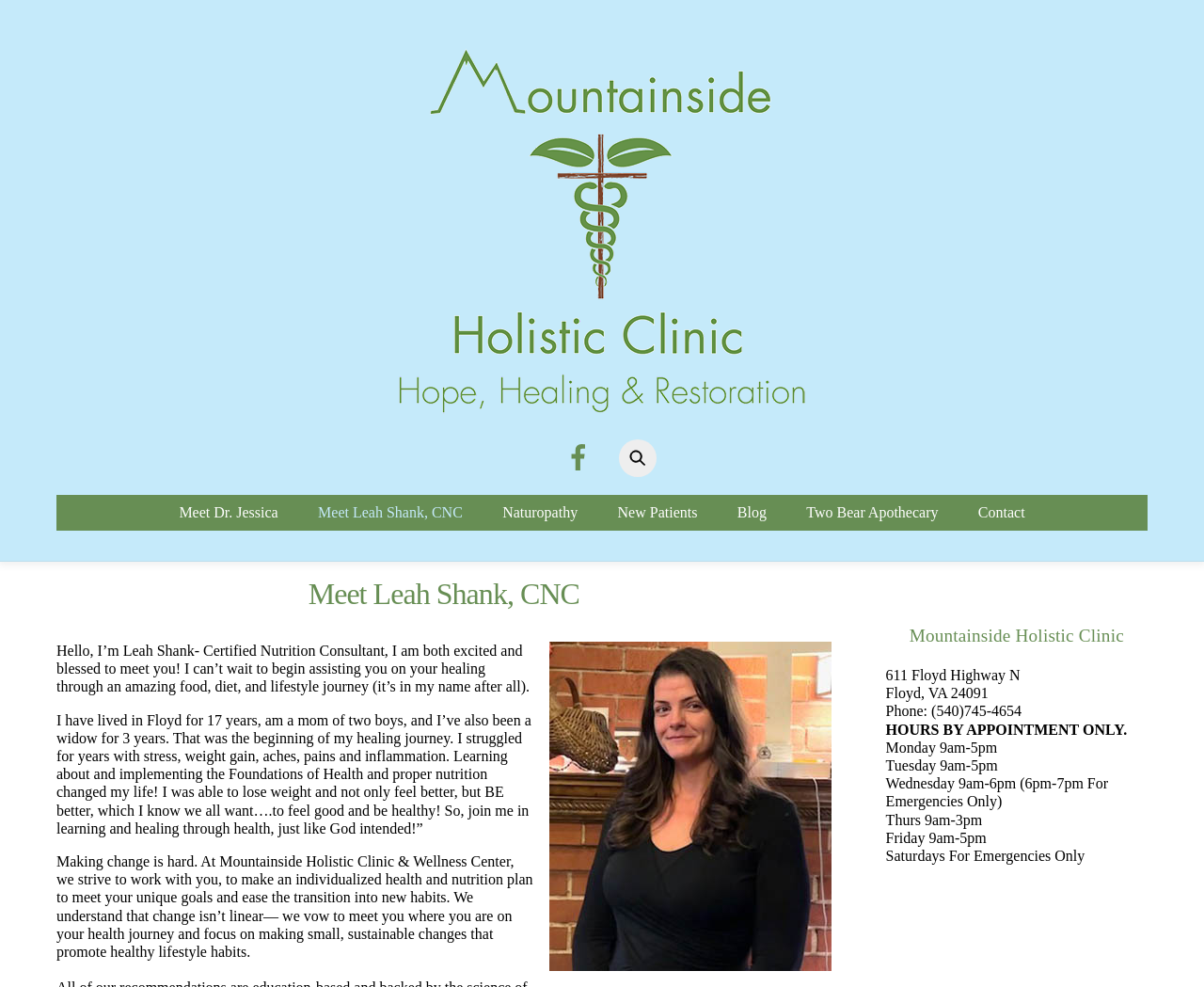Determine the bounding box coordinates for the area that should be clicked to carry out the following instruction: "Contact Mountainside Holistic Clinic".

[0.797, 0.501, 0.866, 0.538]